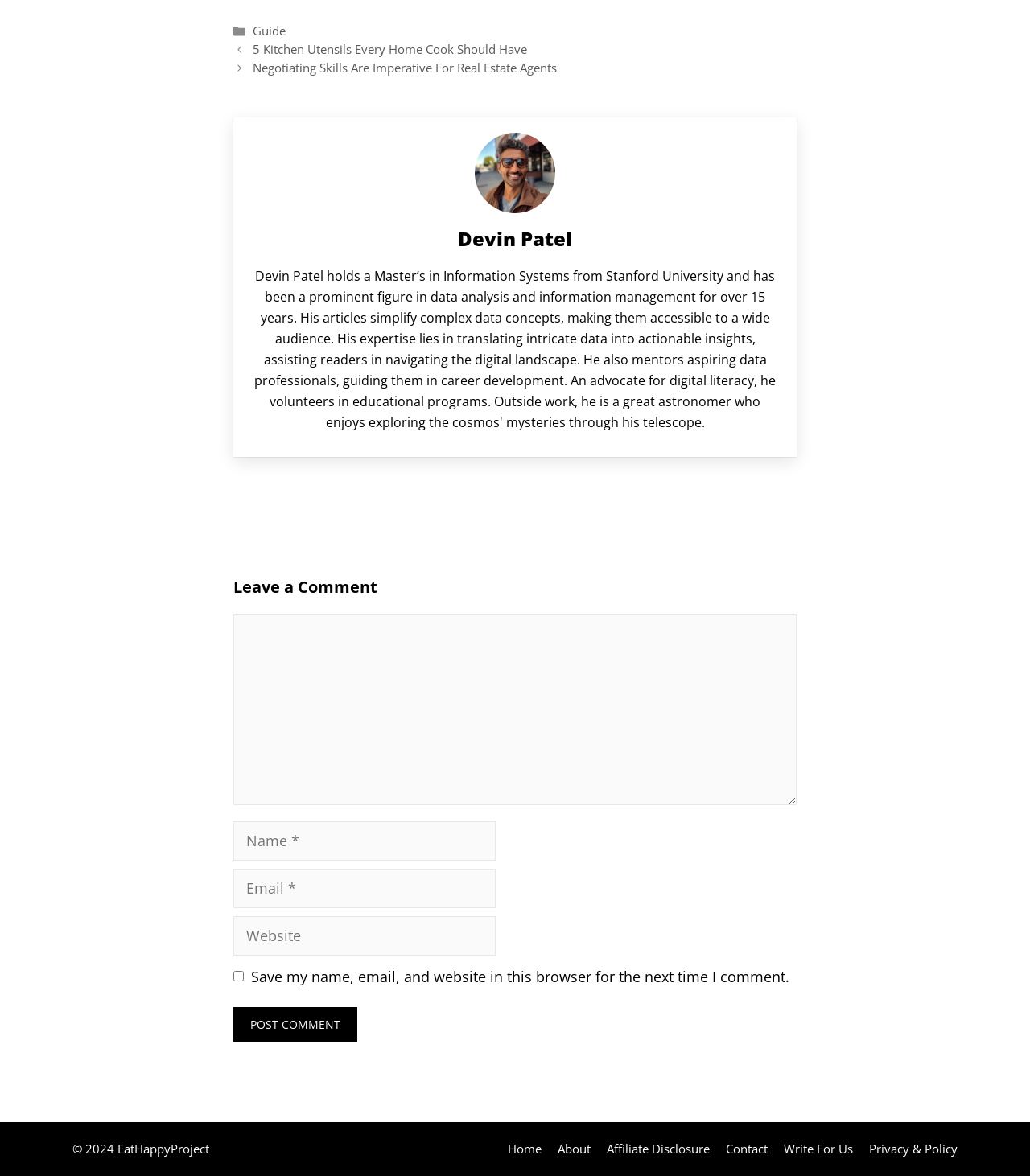Answer the question below in one word or phrase:
What is the text on the button in the comment section?

Post Comment